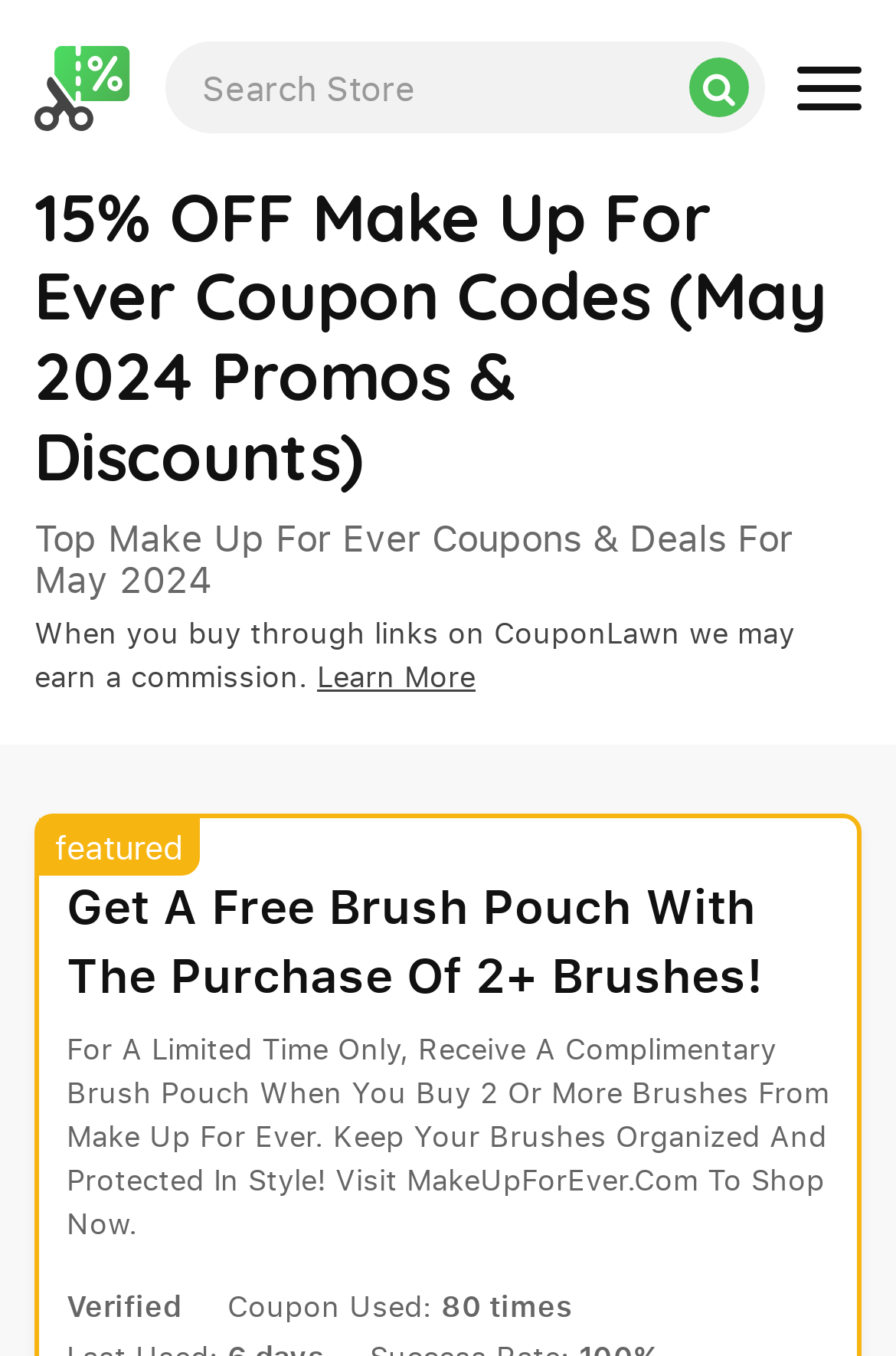Using the description: "sales@iglobesolutions.com", identify the bounding box of the corresponding UI element in the screenshot.

None